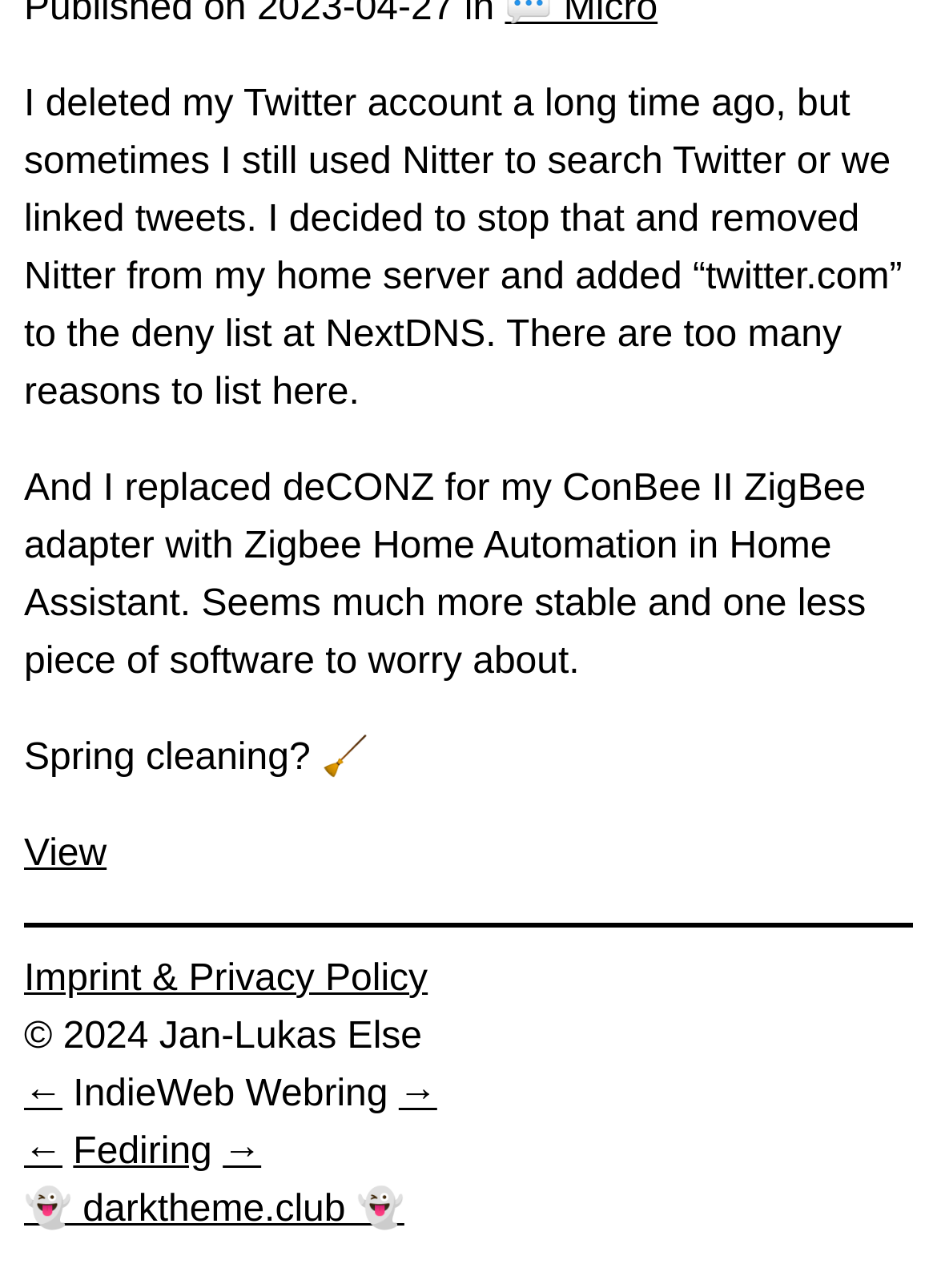Determine the bounding box coordinates for the UI element with the following description: "←". The coordinates should be four float numbers between 0 and 1, represented as [left, top, right, bottom].

[0.026, 0.834, 0.067, 0.865]